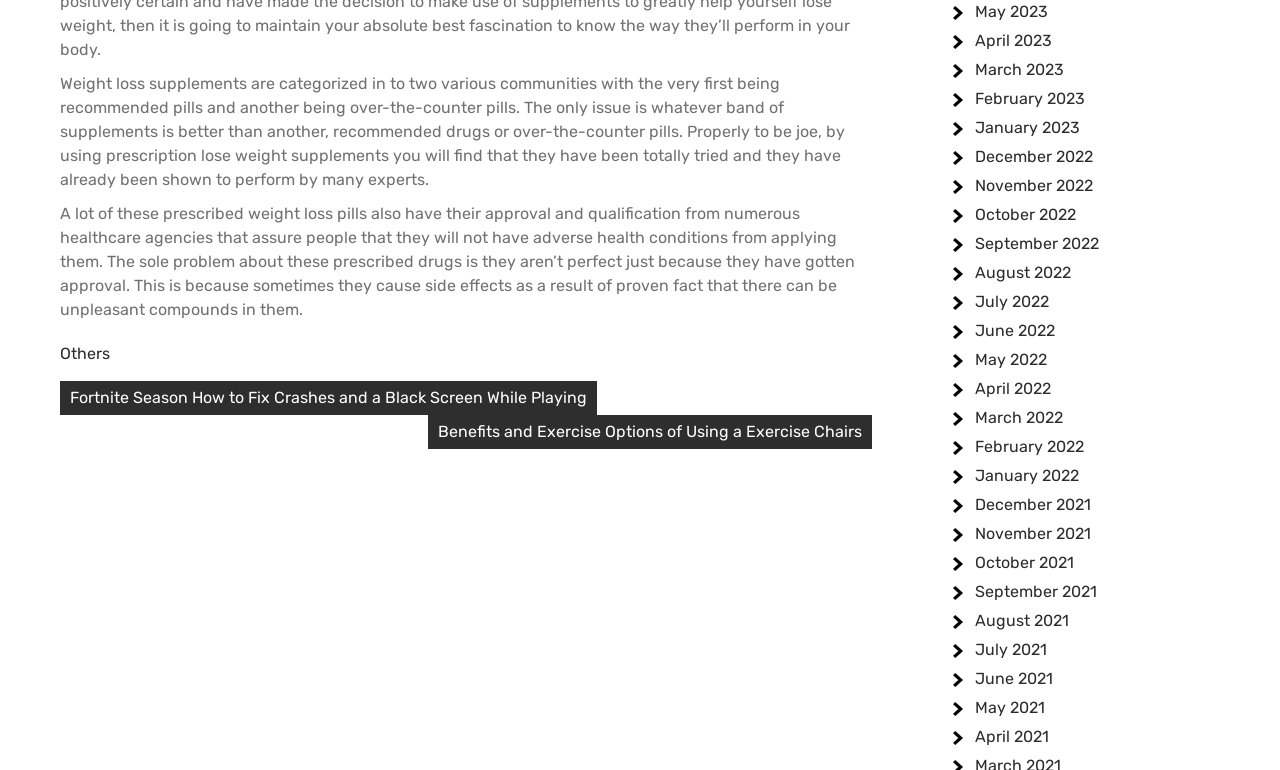Given the element description February 2023, predict the bounding box coordinates for the UI element in the webpage screenshot. The format should be (top-left x, top-left y, bottom-right x, bottom-right y), and the values should be between 0 and 1.

[0.762, 0.116, 0.848, 0.14]